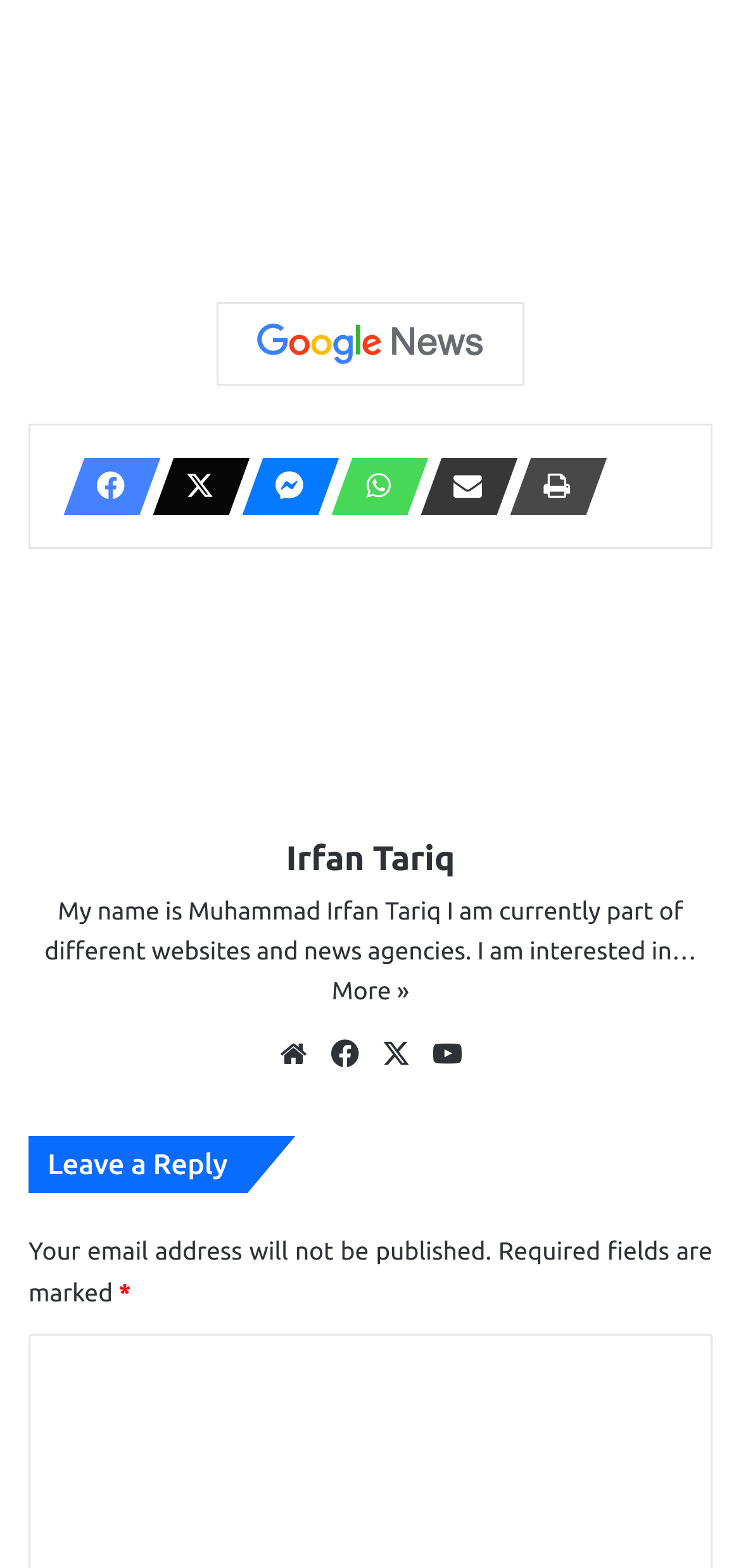Please determine the bounding box coordinates for the UI element described as: "title="Google News"".

[0.292, 0.192, 0.708, 0.246]